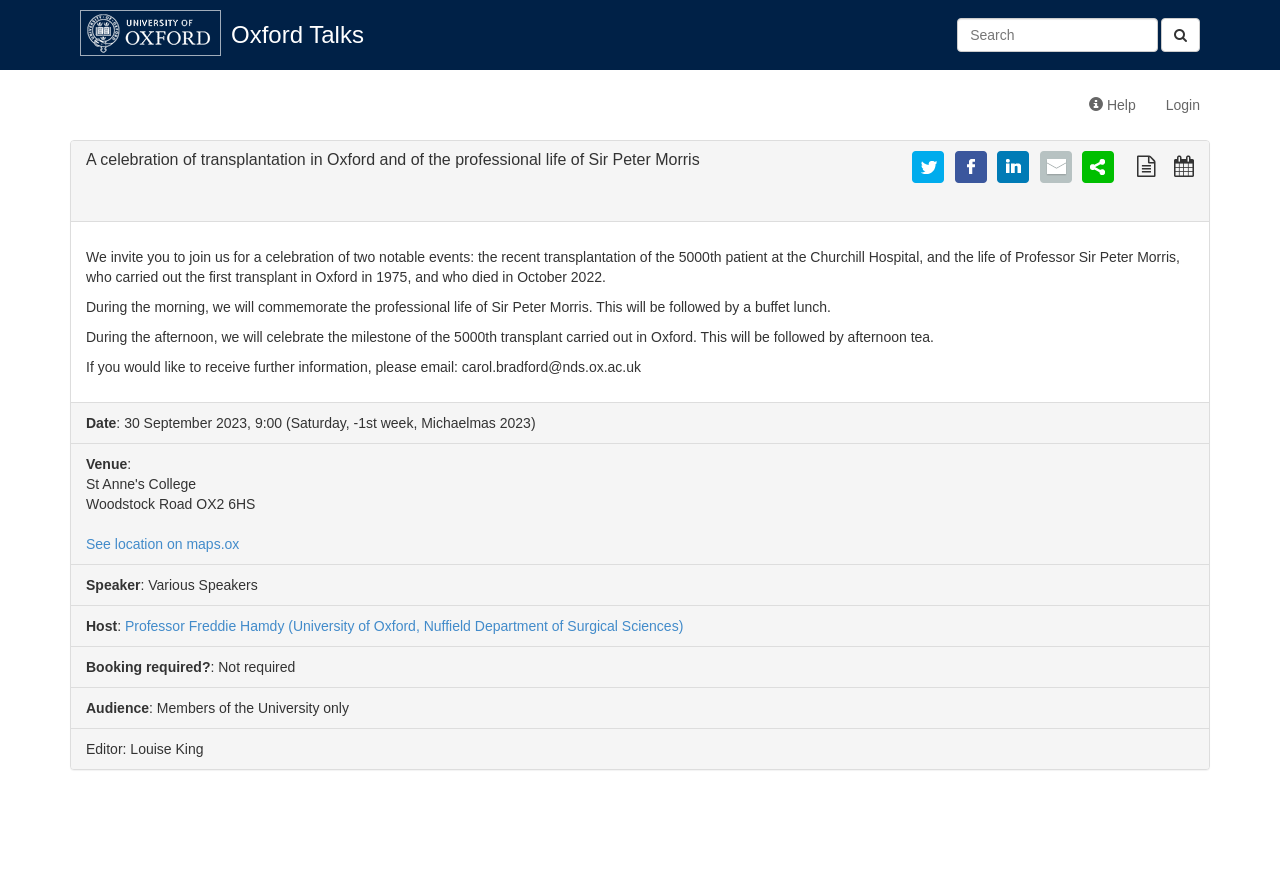Pinpoint the bounding box coordinates of the element to be clicked to execute the instruction: "Import this talk into your calendar".

[0.917, 0.177, 0.933, 0.196]